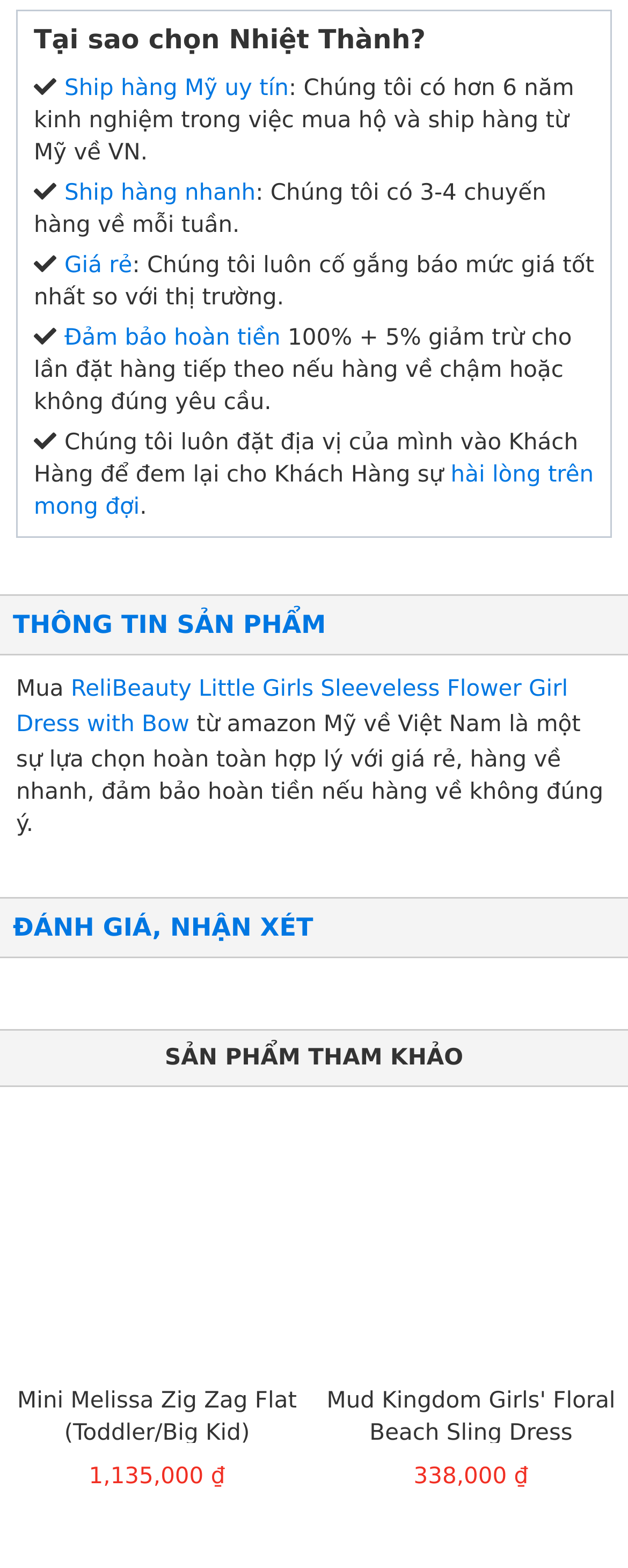Please determine the bounding box coordinates of the element's region to click in order to carry out the following instruction: "Click on 'Ship hàng Mỹ uy tín'". The coordinates should be four float numbers between 0 and 1, i.e., [left, top, right, bottom].

[0.103, 0.048, 0.46, 0.065]